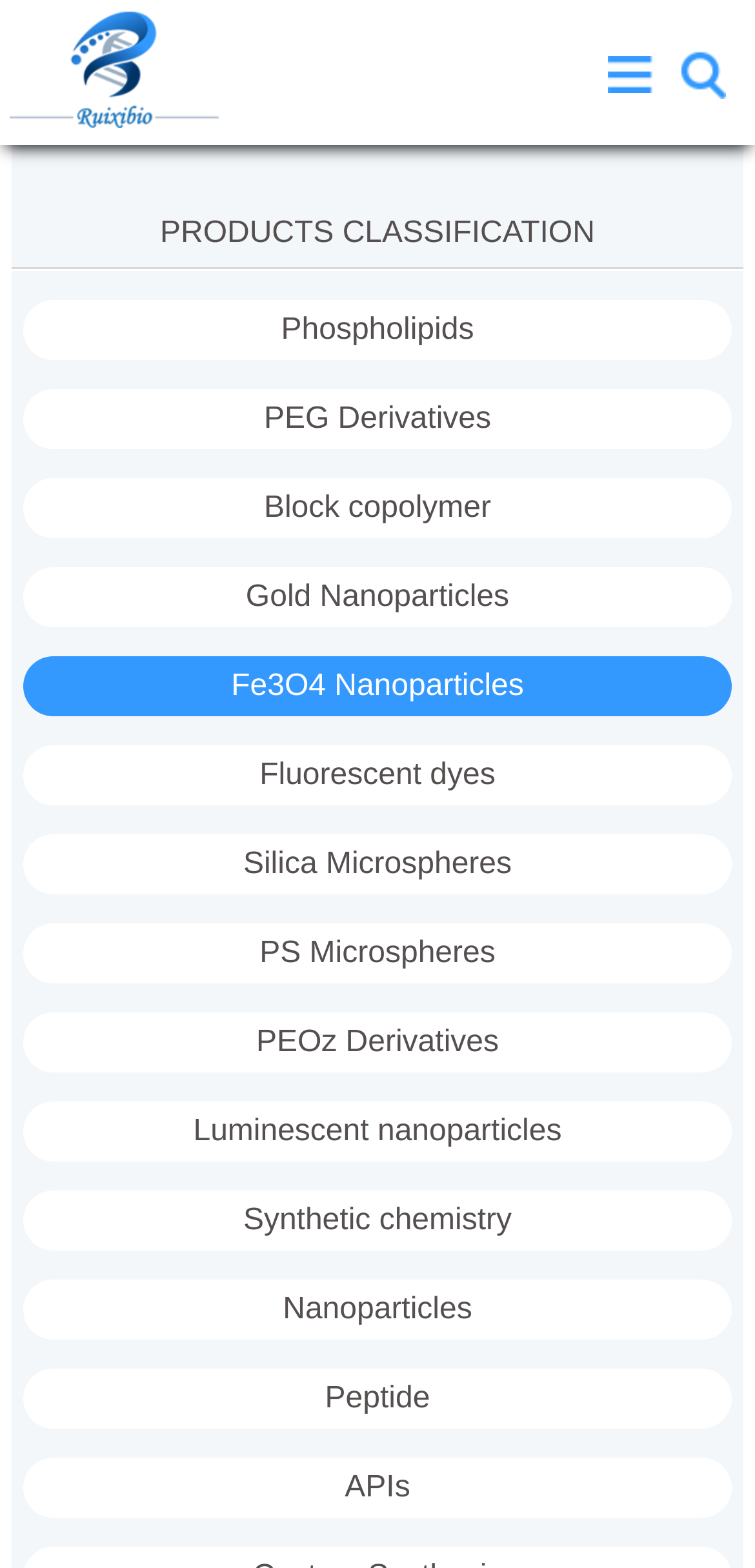Please answer the following question using a single word or phrase: What is the category of 'Fe3O4 Nanoparticles'?

PRODUCTS CLASSIFICATION